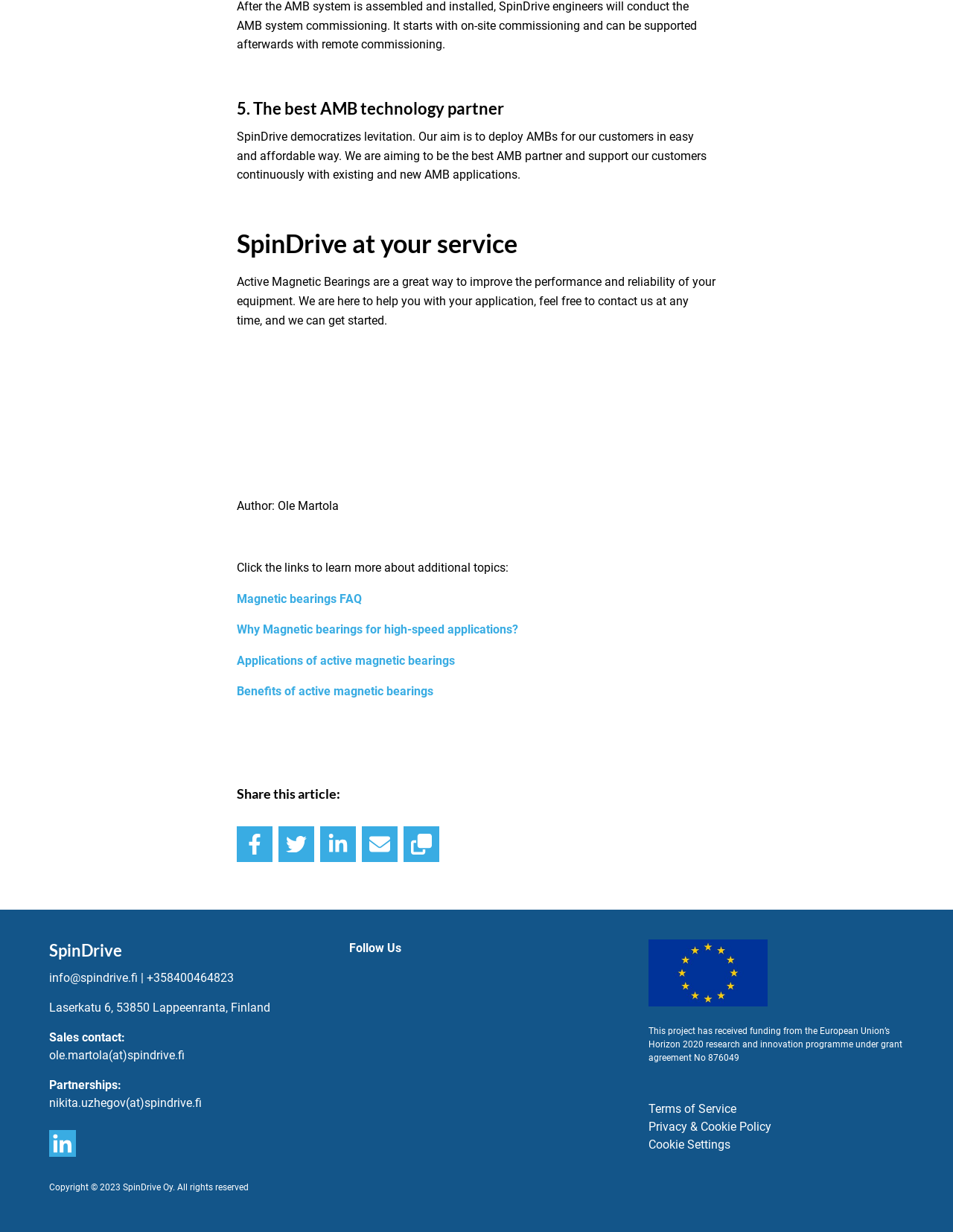Determine the bounding box coordinates for the clickable element required to fulfill the instruction: "View the Terms of Service". Provide the coordinates as four float numbers between 0 and 1, i.e., [left, top, right, bottom].

[0.681, 0.735, 0.773, 0.747]